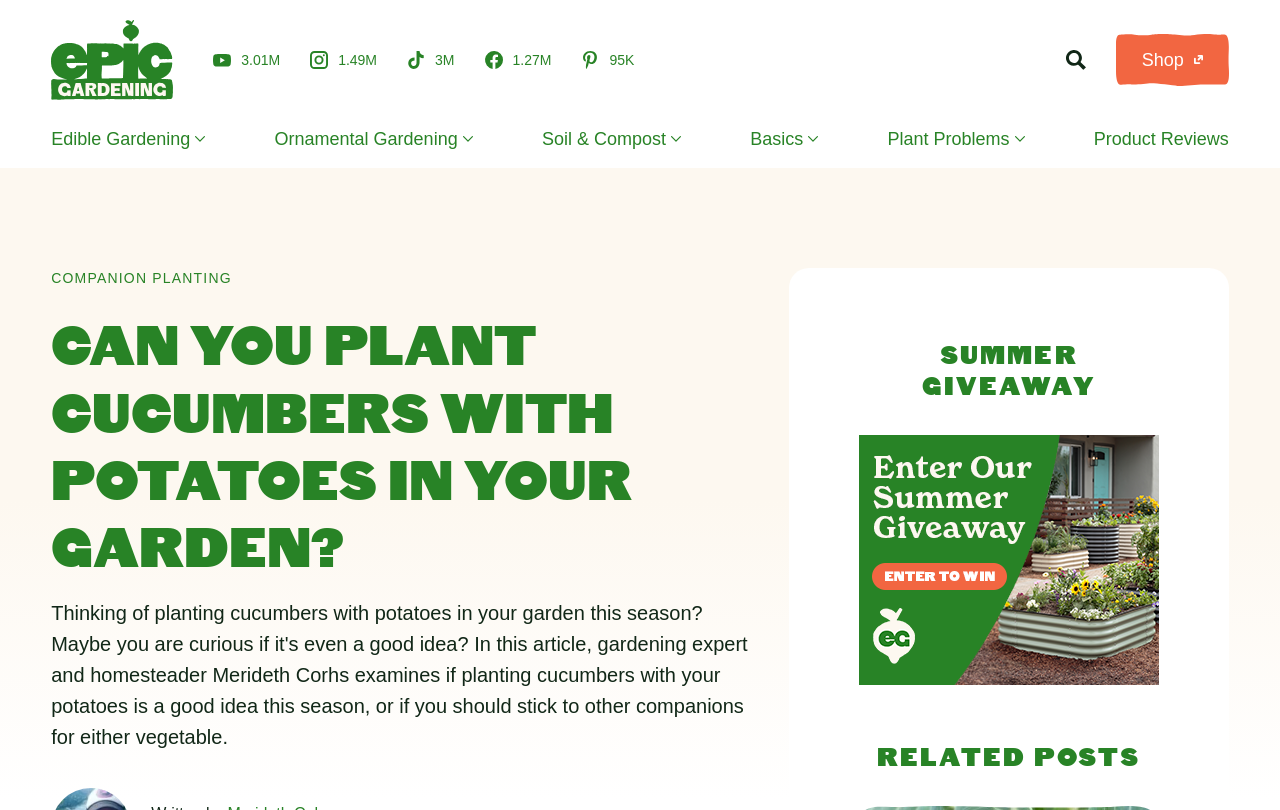Give a short answer using one word or phrase for the question:
How many categories are there under Edible Gardening?

7